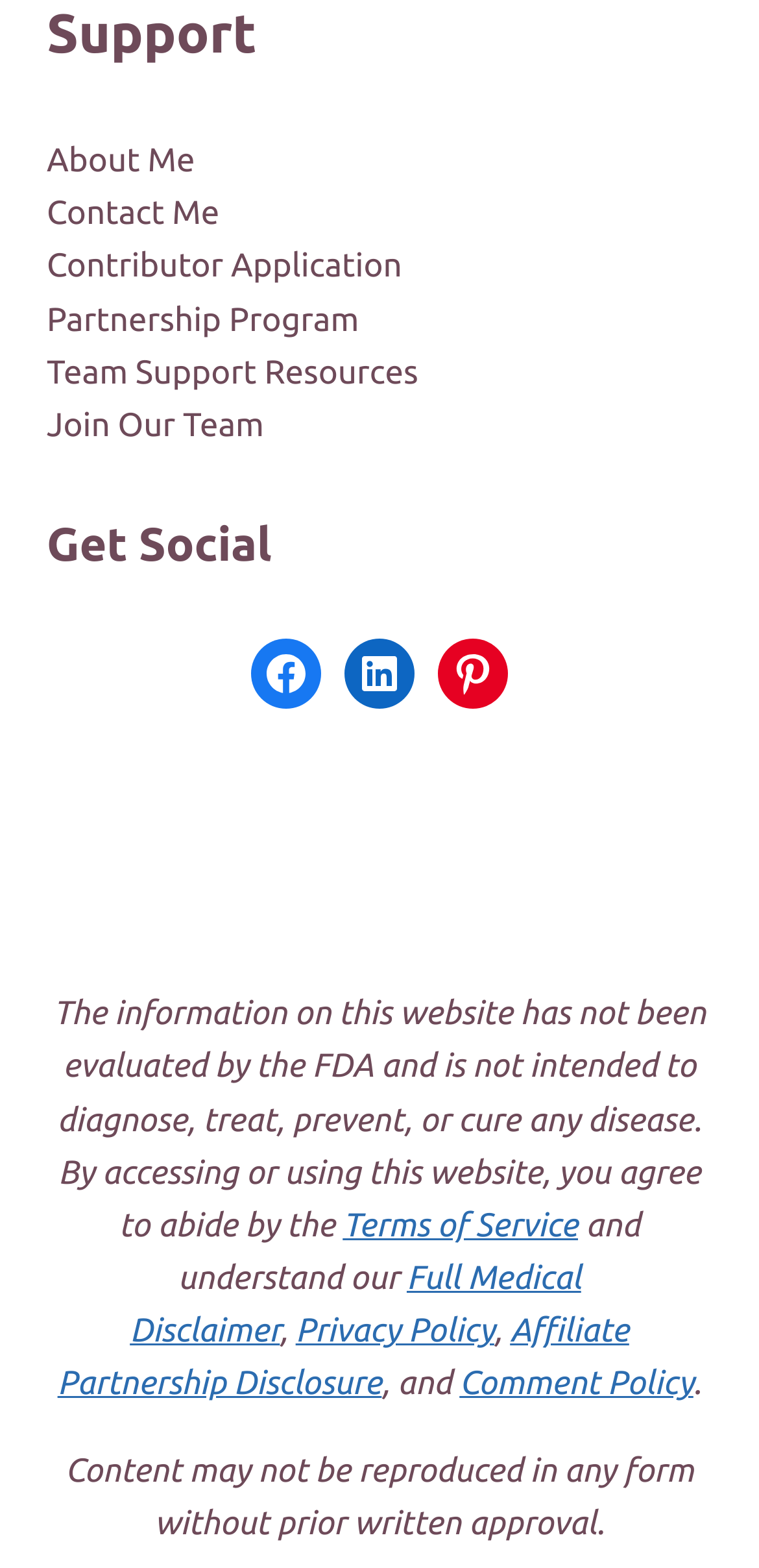What is the purpose of the website disclaimer?
Could you answer the question with a detailed and thorough explanation?

The website disclaimer is a long text that informs users of the terms and conditions of using the website, including the fact that the information on the website has not been evaluated by the FDA and is not intended to diagnose, treat, prevent, or cure any disease.